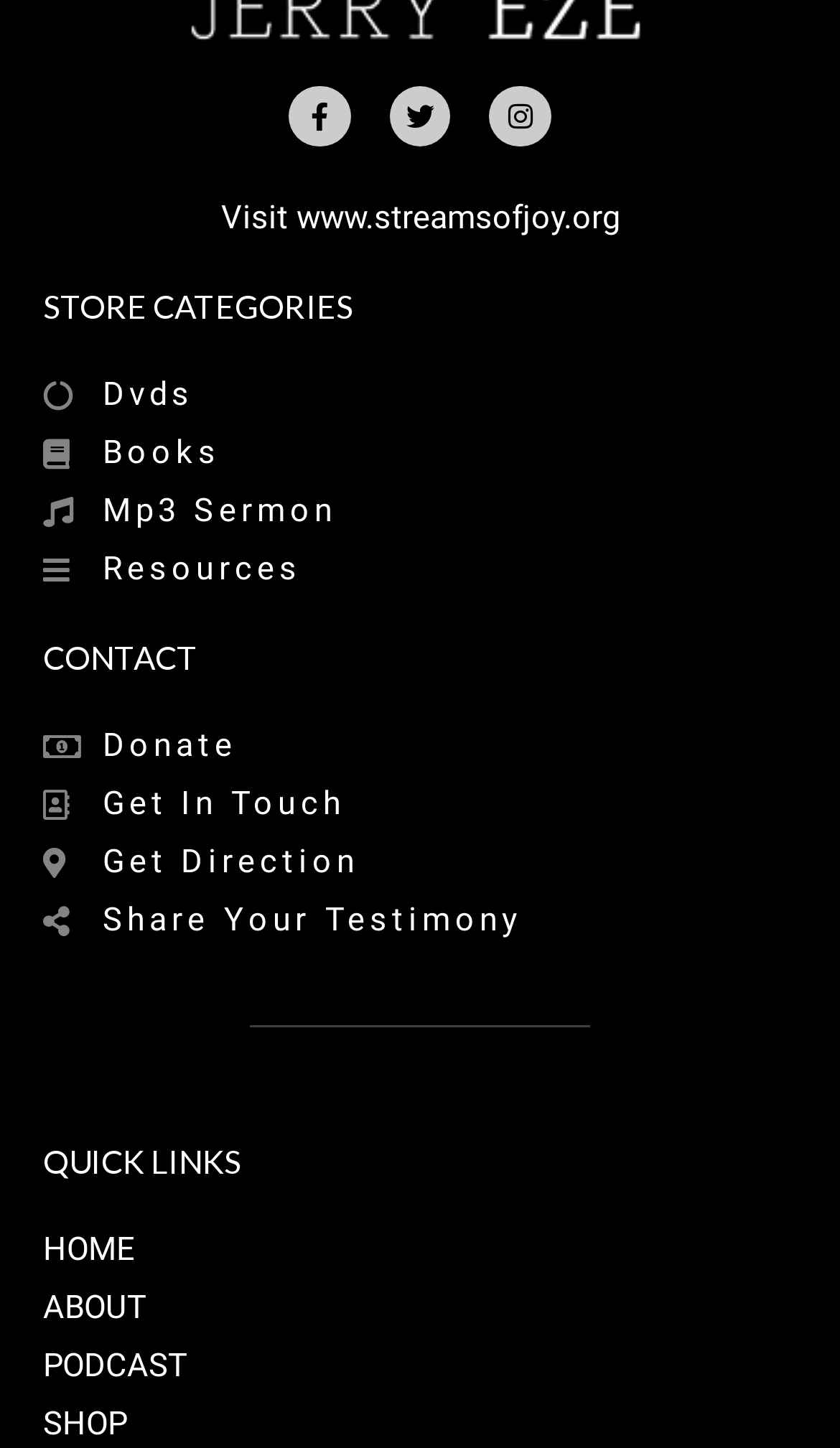Please reply to the following question with a single word or a short phrase:
What is the last quick link?

SHOP